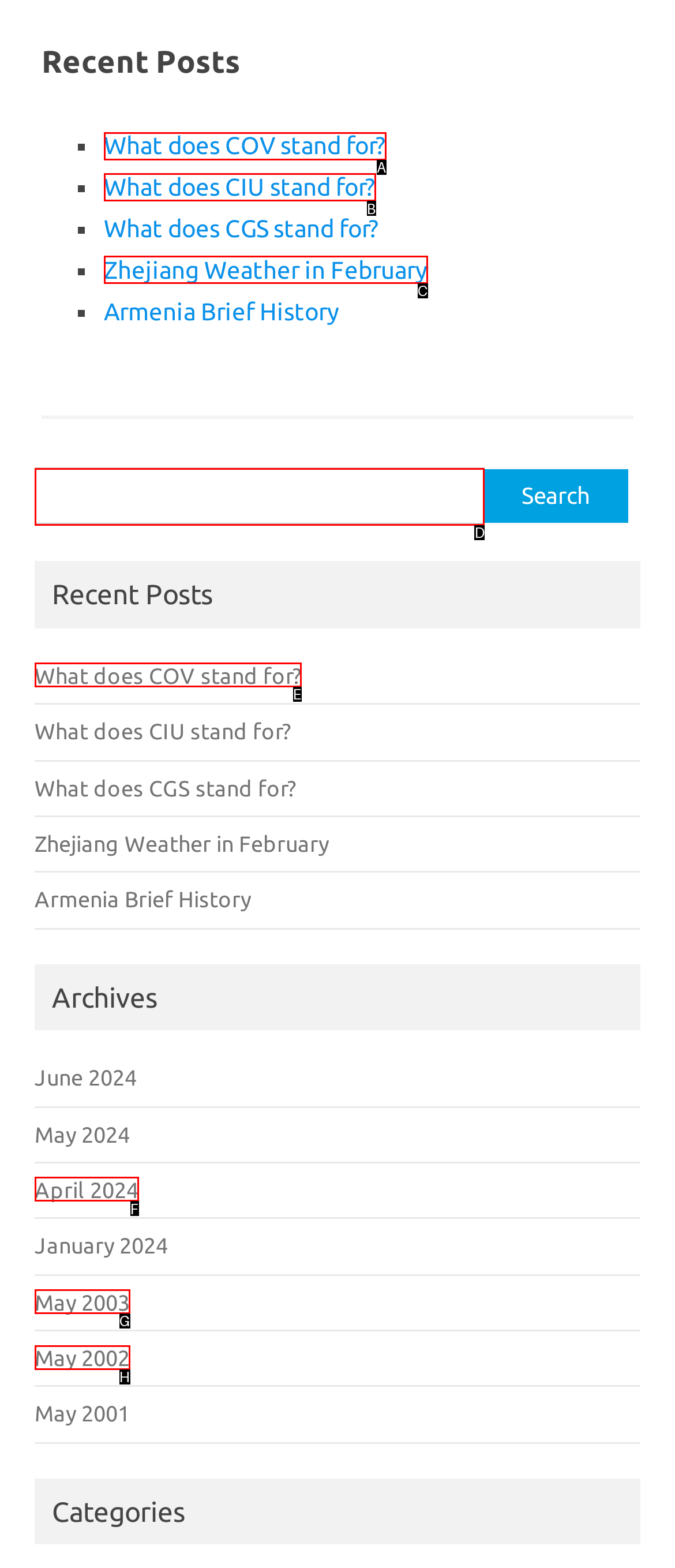Pinpoint the HTML element that fits the description: April 2024
Answer by providing the letter of the correct option.

F